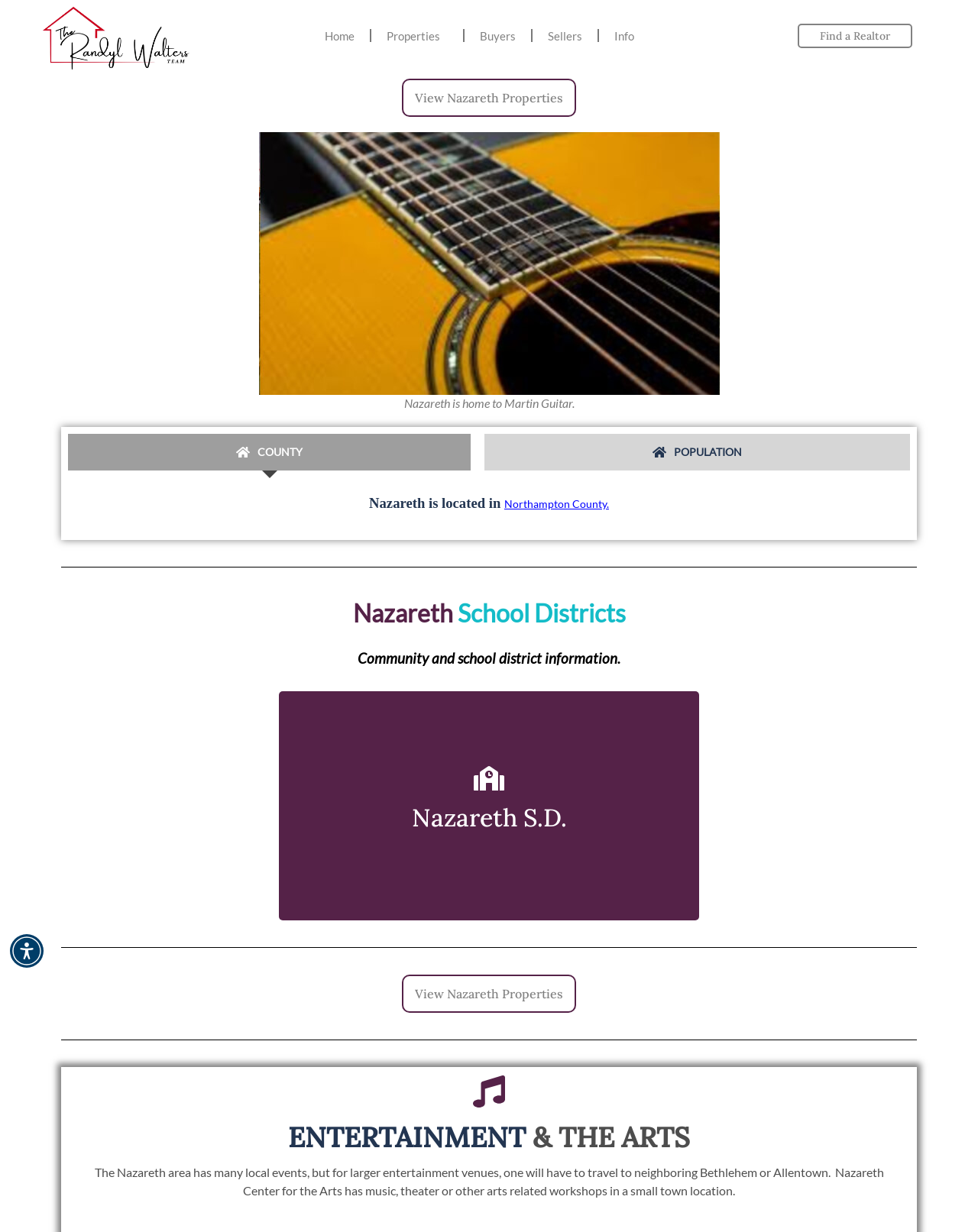Identify the bounding box coordinates of the section to be clicked to complete the task described by the following instruction: "Click on Home". The coordinates should be four float numbers between 0 and 1, formatted as [left, top, right, bottom].

[0.316, 0.015, 0.378, 0.043]